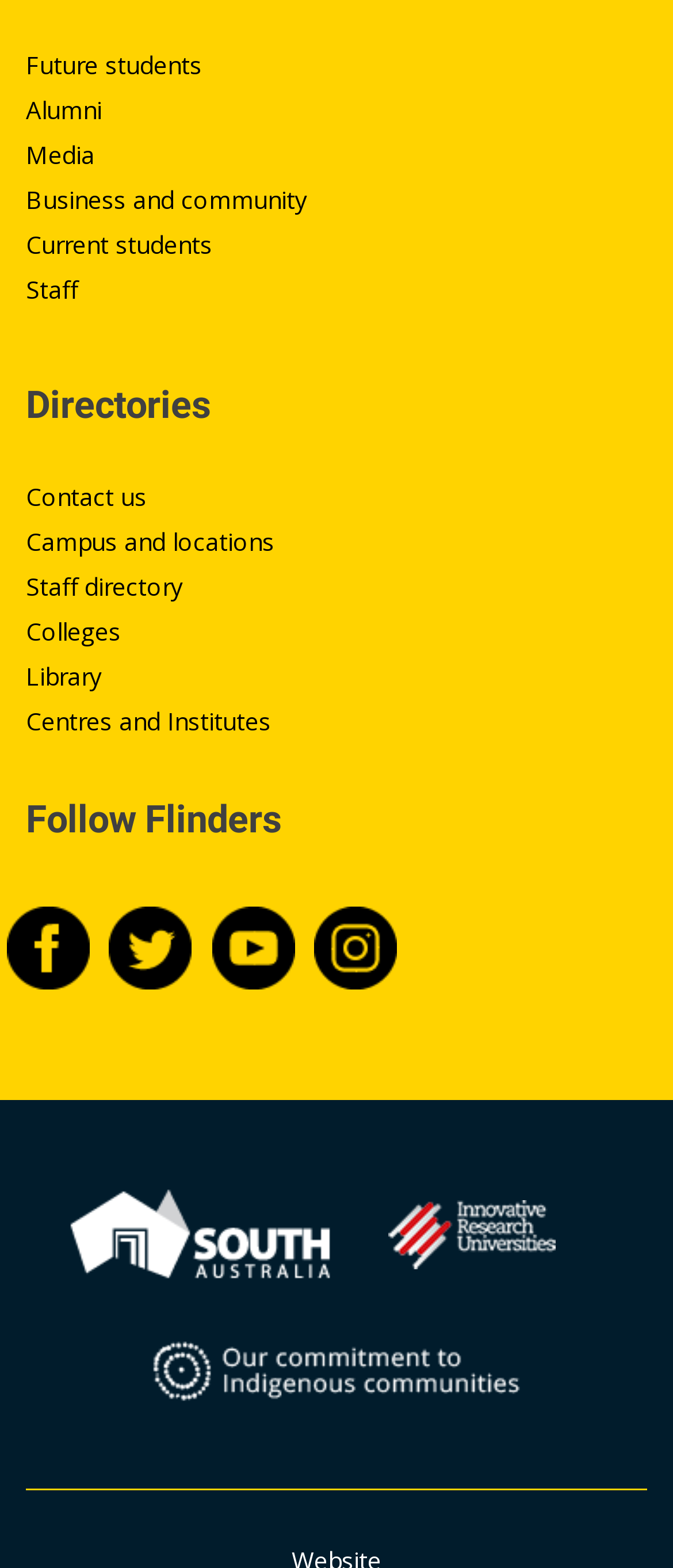Please find the bounding box coordinates for the clickable element needed to perform this instruction: "Click on Future students".

[0.038, 0.031, 0.3, 0.052]